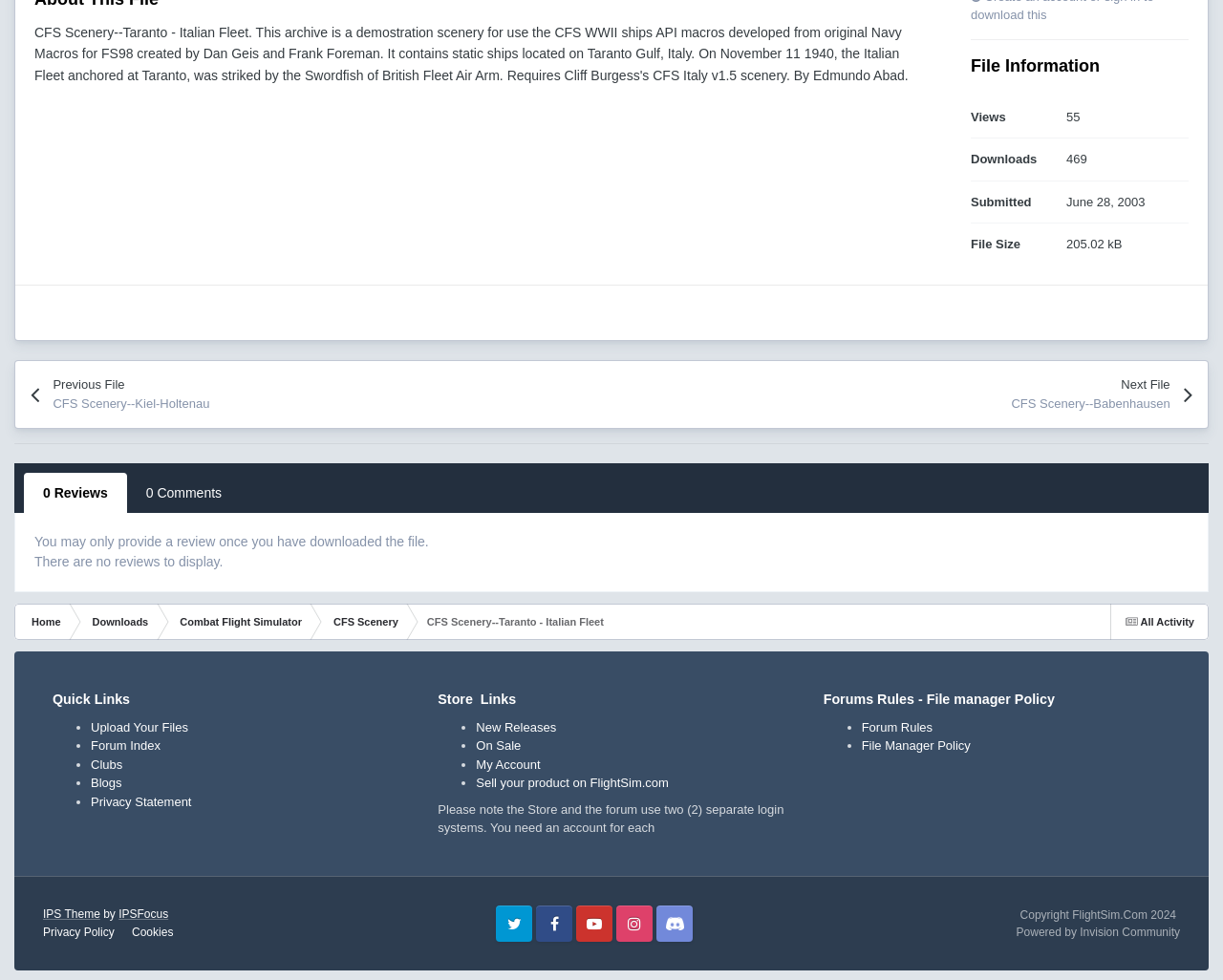Locate the bounding box of the UI element based on this description: "Sell your product on FlightSim.com". Provide four float numbers between 0 and 1 as [left, top, right, bottom].

[0.389, 0.792, 0.547, 0.806]